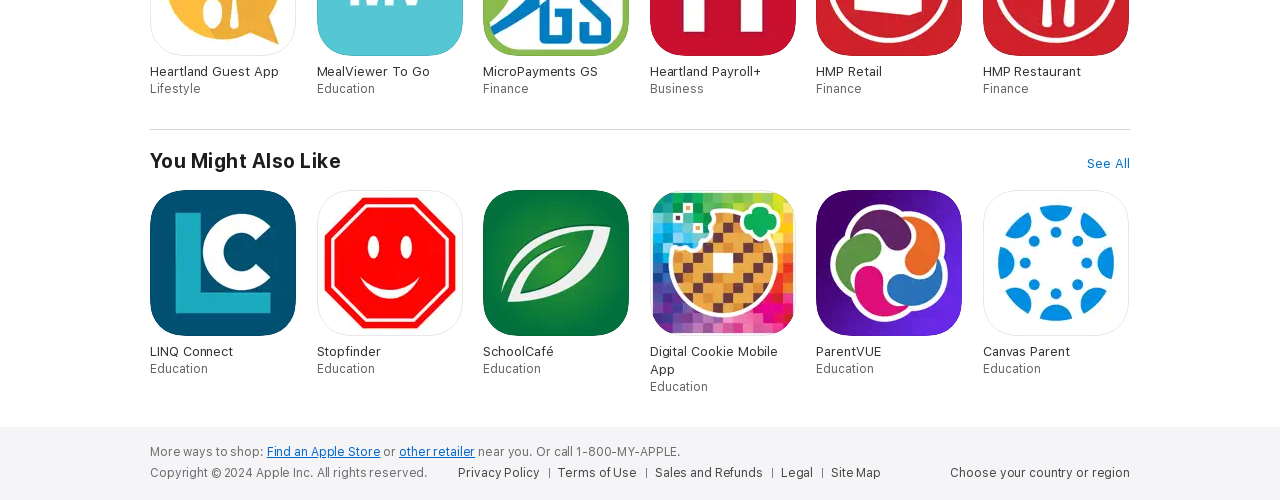Based on the description "Find an Apple Store", find the bounding box of the specified UI element.

[0.208, 0.89, 0.297, 0.918]